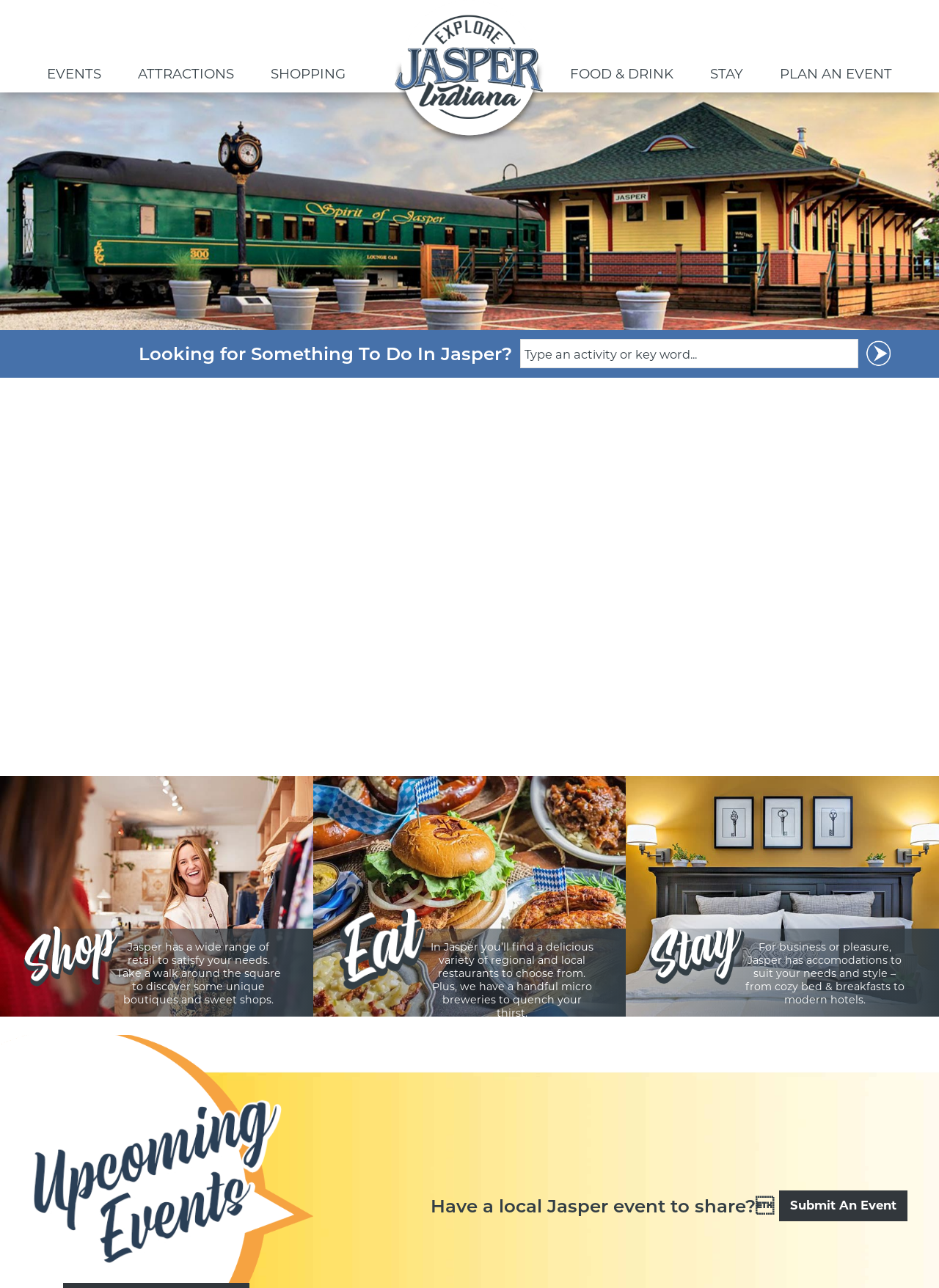What is the name of the city?
Refer to the image and respond with a one-word or short-phrase answer.

Jasper